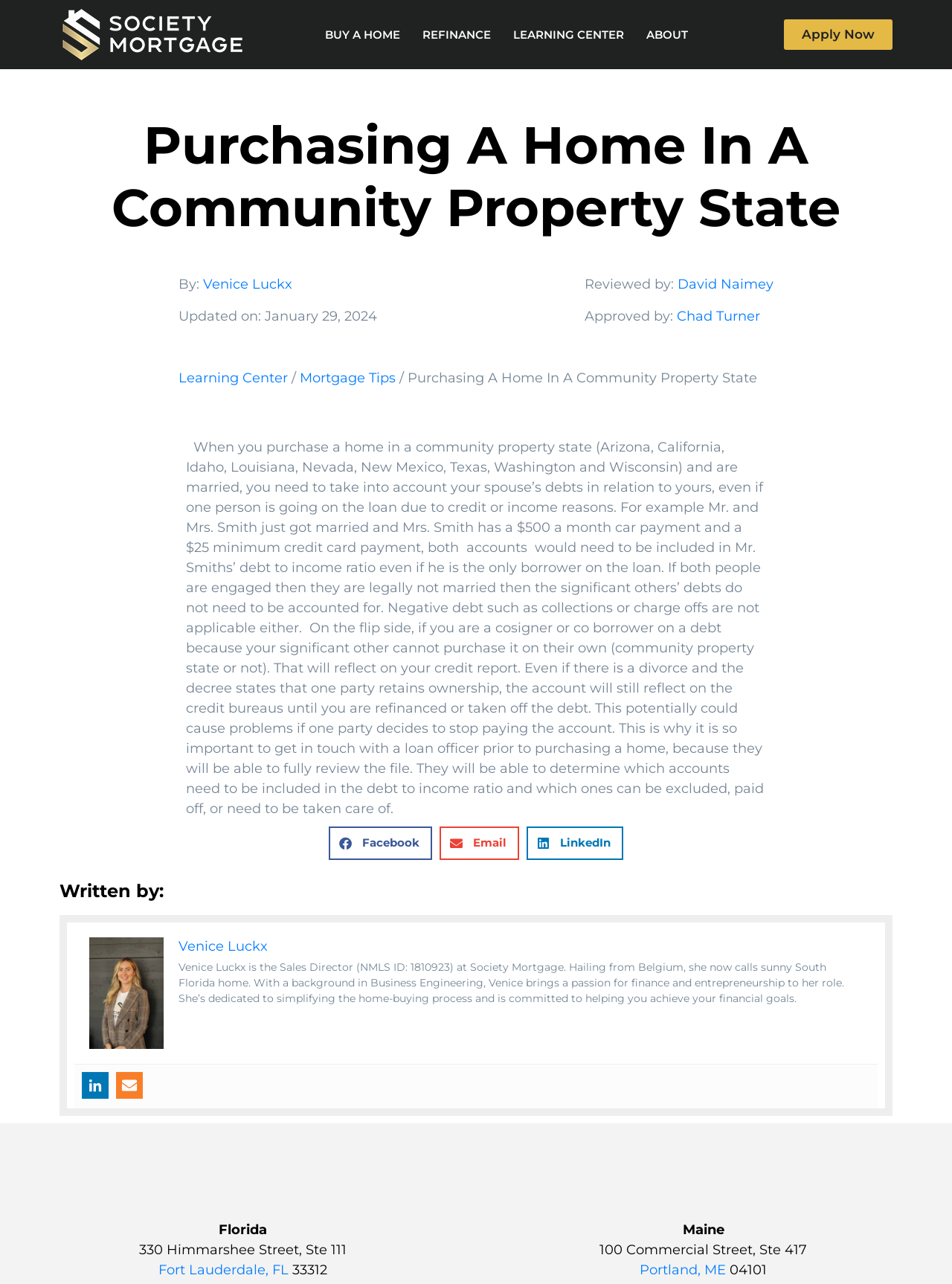Reply to the question with a brief word or phrase: Who is the author of the article?

Venice Luckx